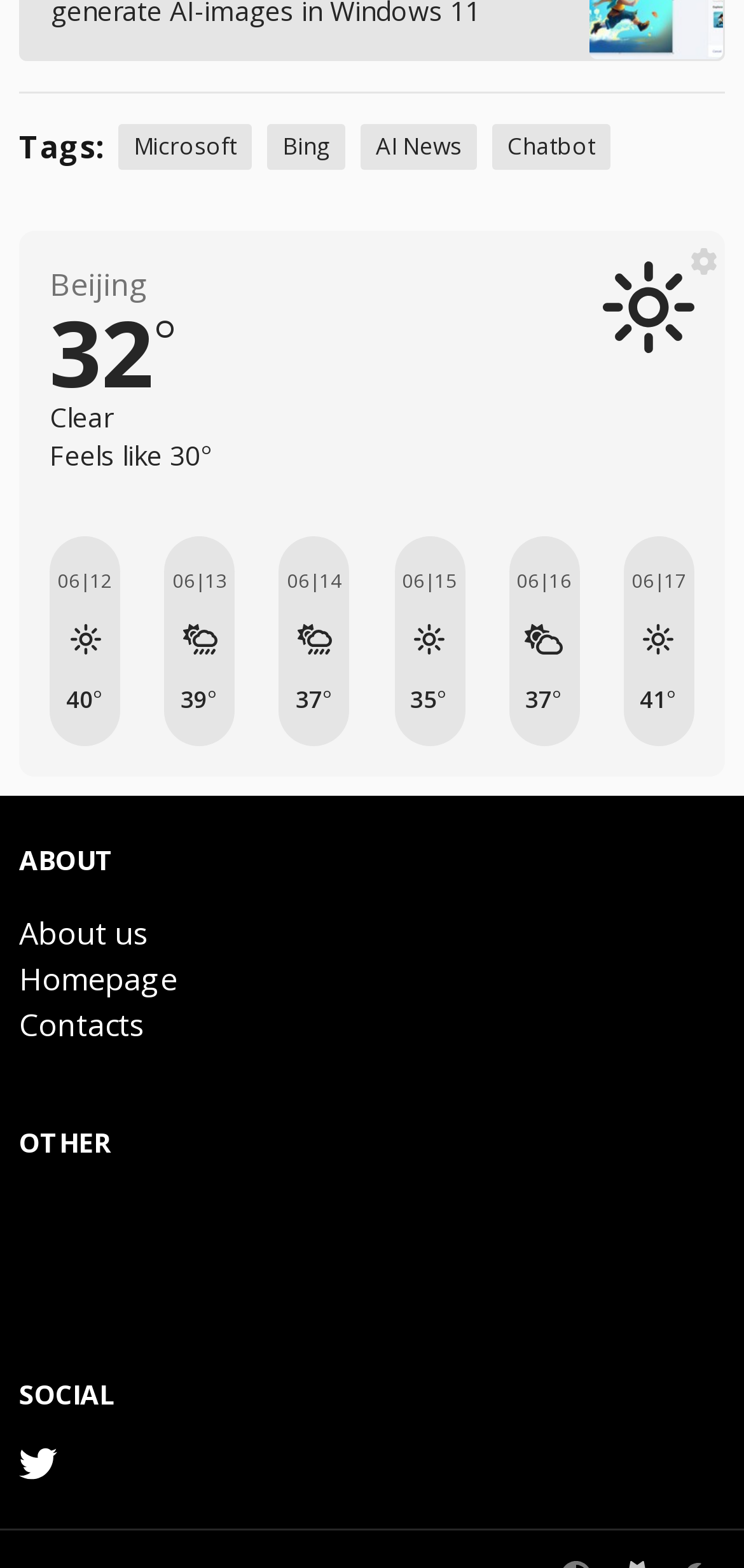What is the forecasted high temperature at 06:12?
Please give a detailed and elaborate explanation in response to the question.

I found the answer by looking at the section of the webpage that displays the forecasted weather conditions. It shows '06|12' as the time, and '40' as the temperature, and '°' as the unit, which indicates it's in Celsius.